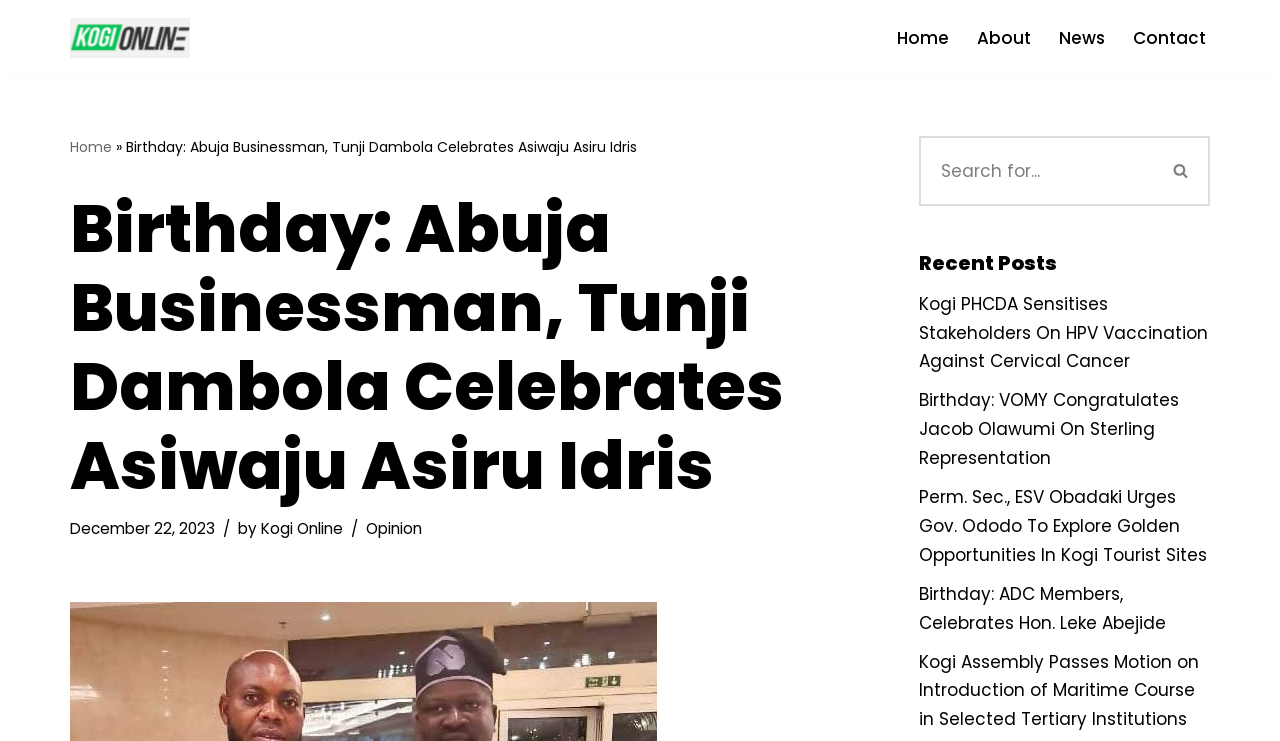What is the date of the birthday celebration?
Using the visual information, answer the question in a single word or phrase.

December 22, 2023